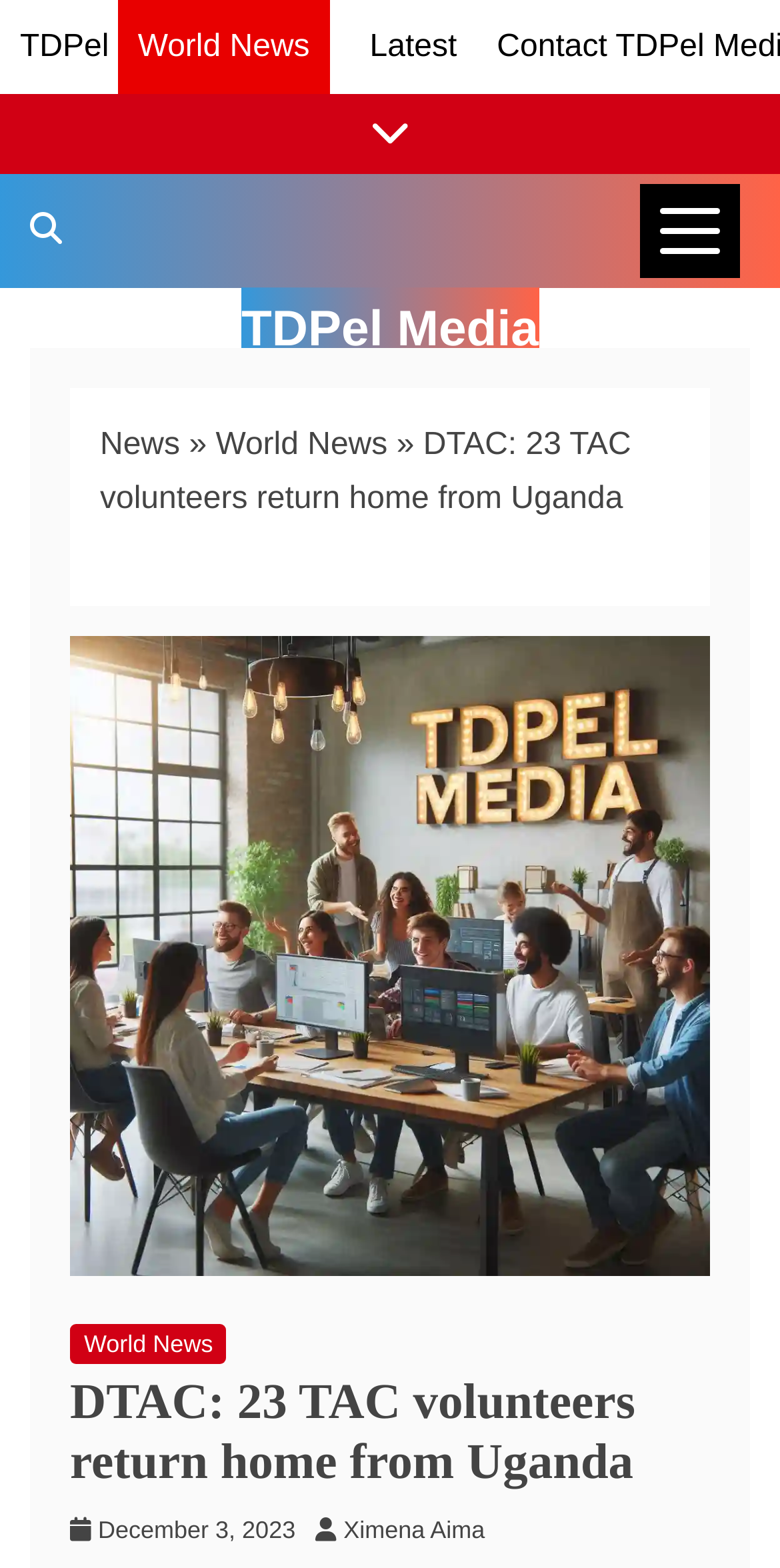Is there an image in this news article? Analyze the screenshot and reply with just one word or a short phrase.

Yes